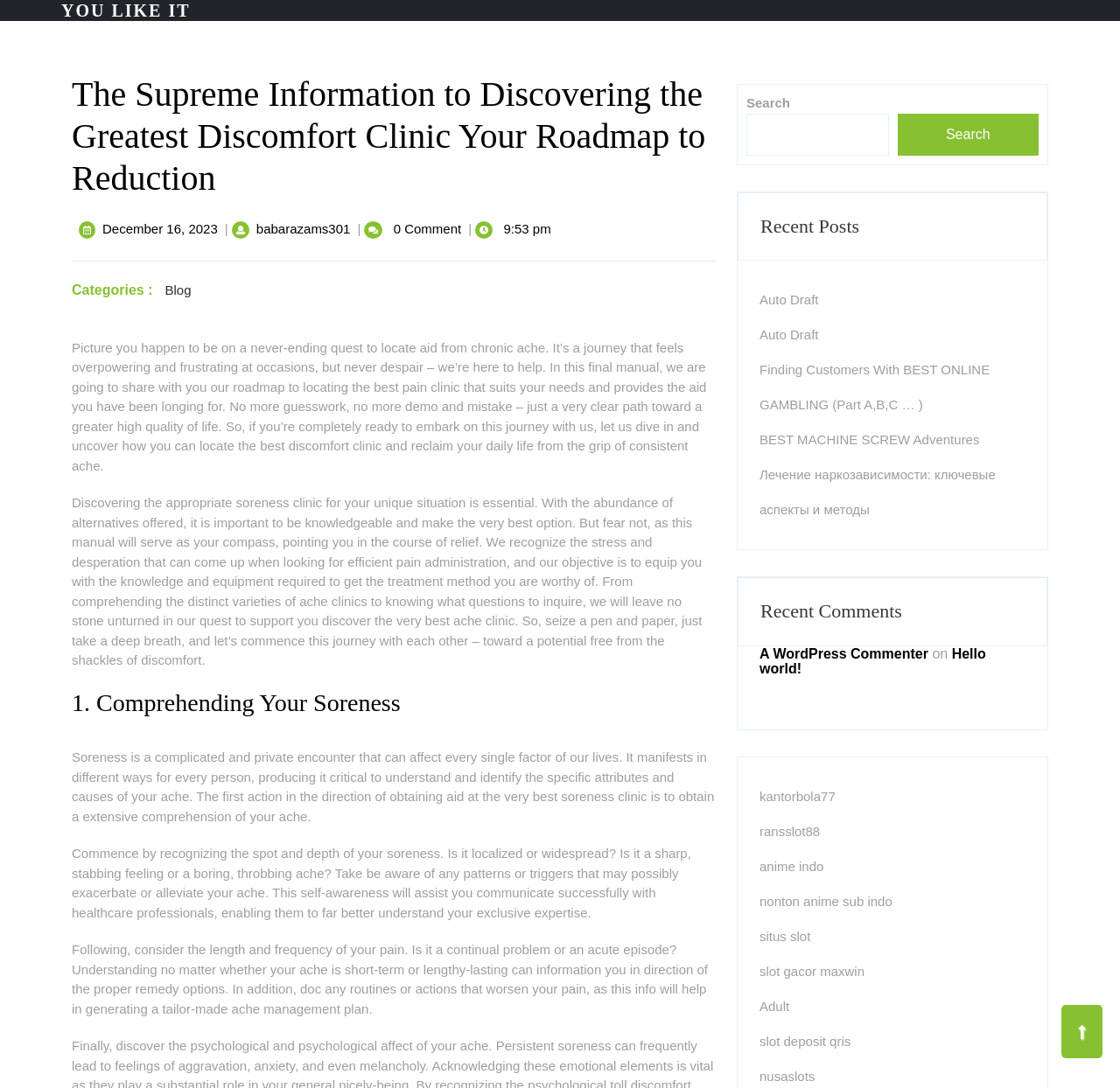Please find the bounding box coordinates for the clickable element needed to perform this instruction: "Search for a topic".

[0.666, 0.088, 0.706, 0.101]